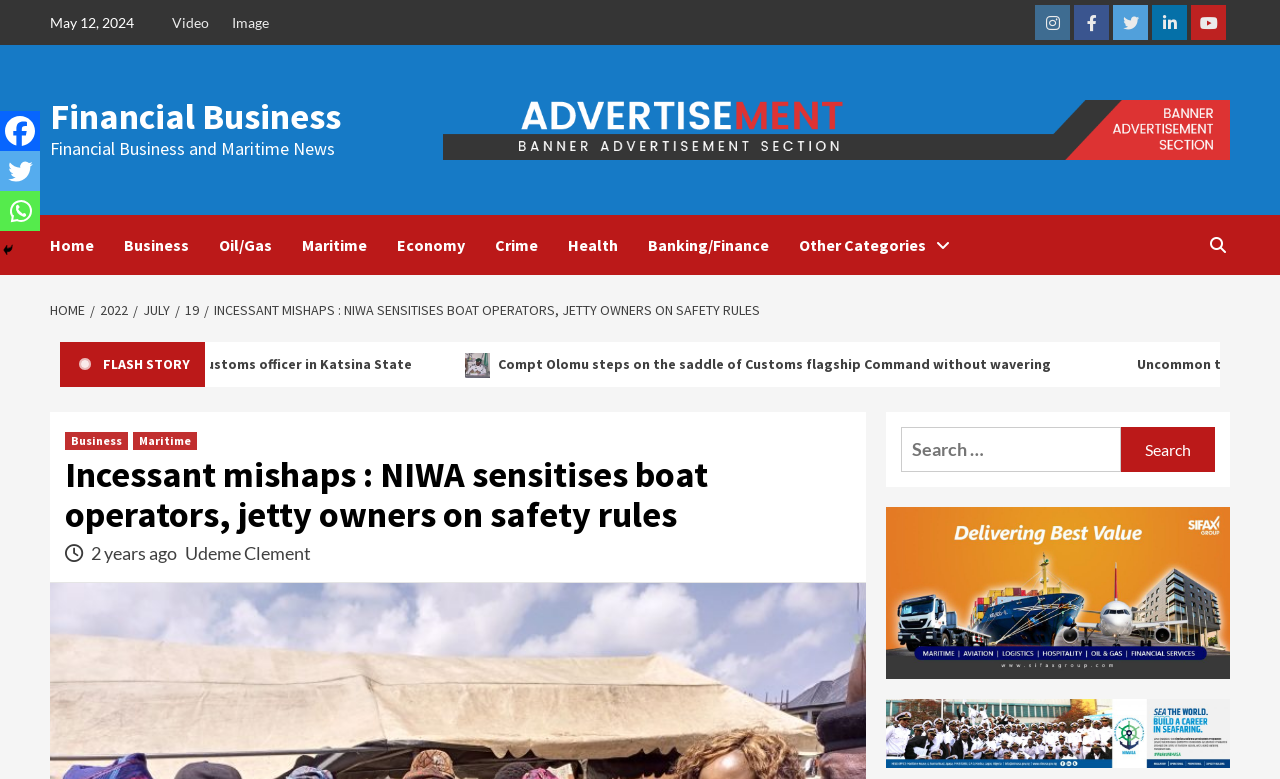Specify the bounding box coordinates of the area to click in order to follow the given instruction: "Watch the video."

[0.134, 0.0, 0.171, 0.058]